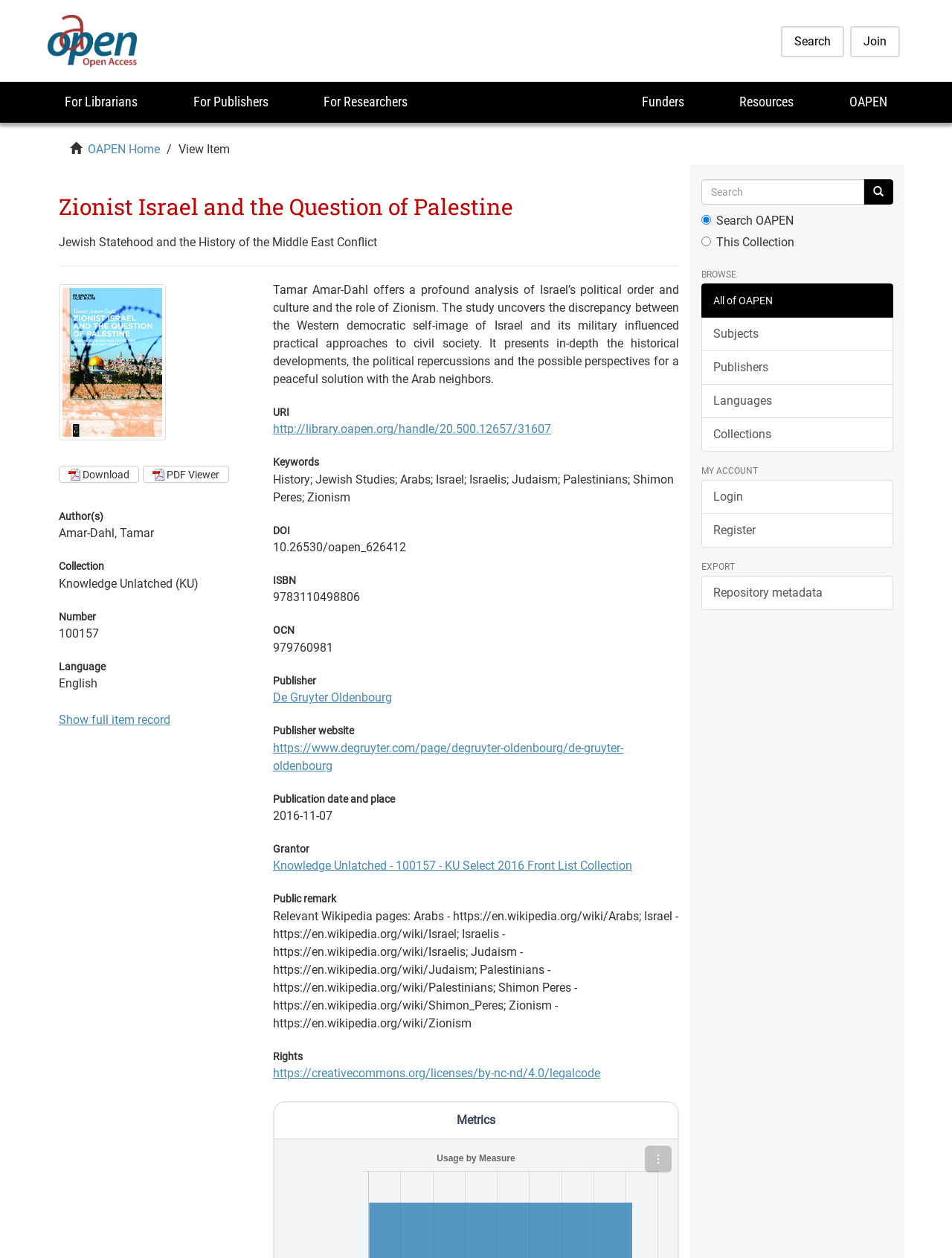Locate the bounding box of the UI element defined by this description: "Drive Traffic to your Website". The coordinates should be given as four float numbers between 0 and 1, formatted as [left, top, right, bottom].

None